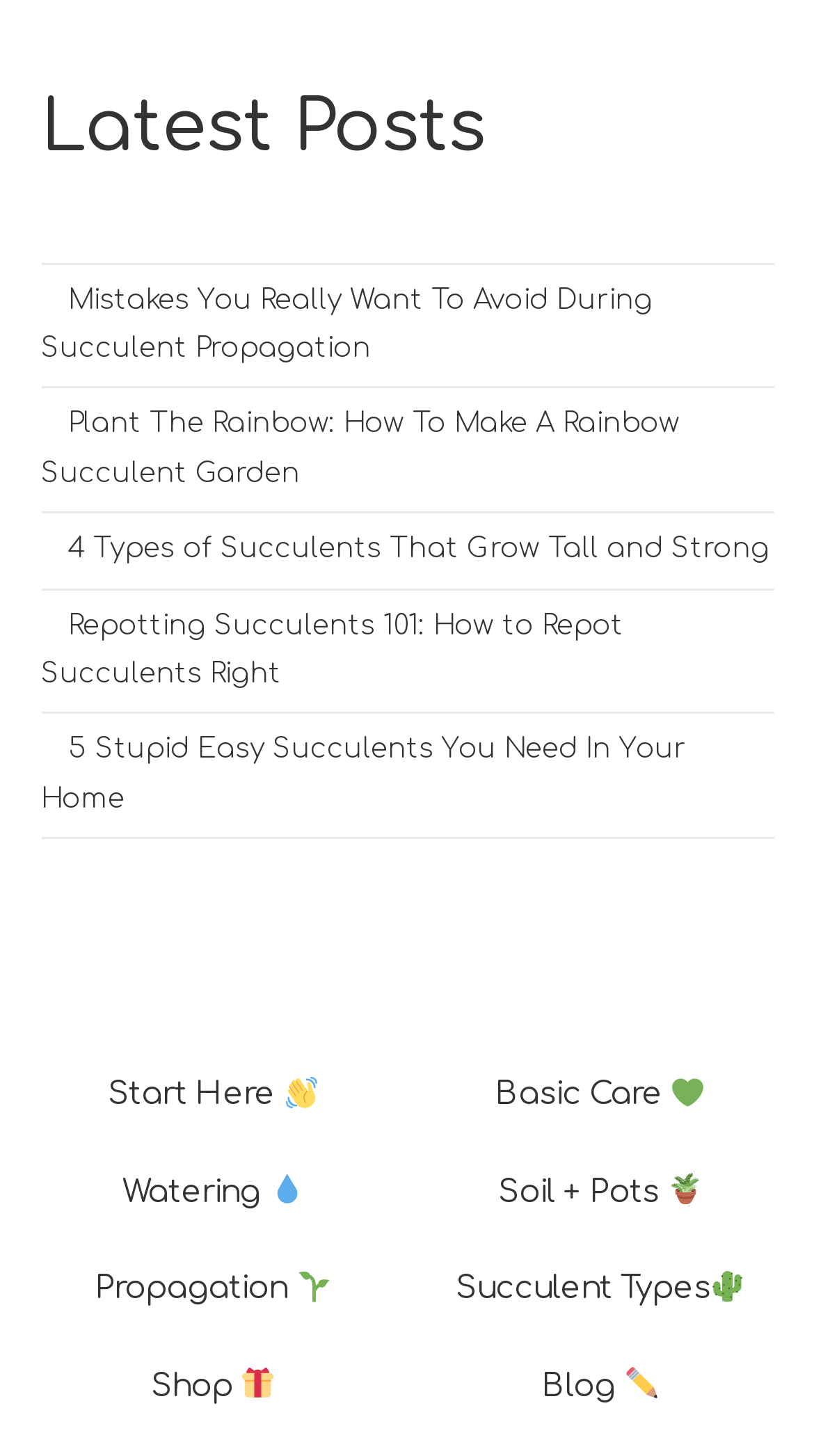What is the theme of the images used in the bottom section?
Using the image, give a concise answer in the form of a single word or short phrase.

Emojis